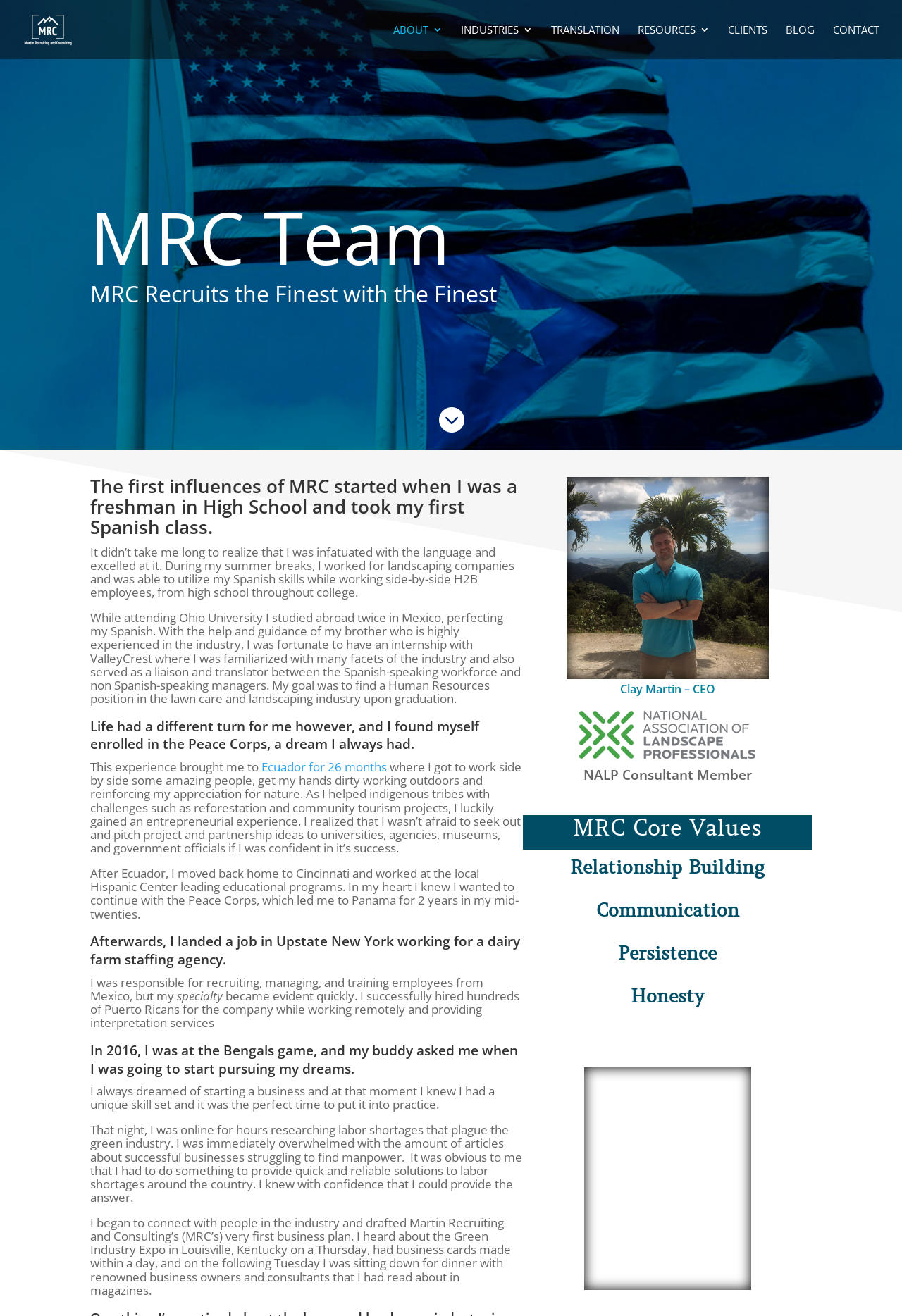Please specify the bounding box coordinates of the clickable region to carry out the following instruction: "Click the ABOUT link". The coordinates should be four float numbers between 0 and 1, in the format [left, top, right, bottom].

[0.436, 0.019, 0.491, 0.045]